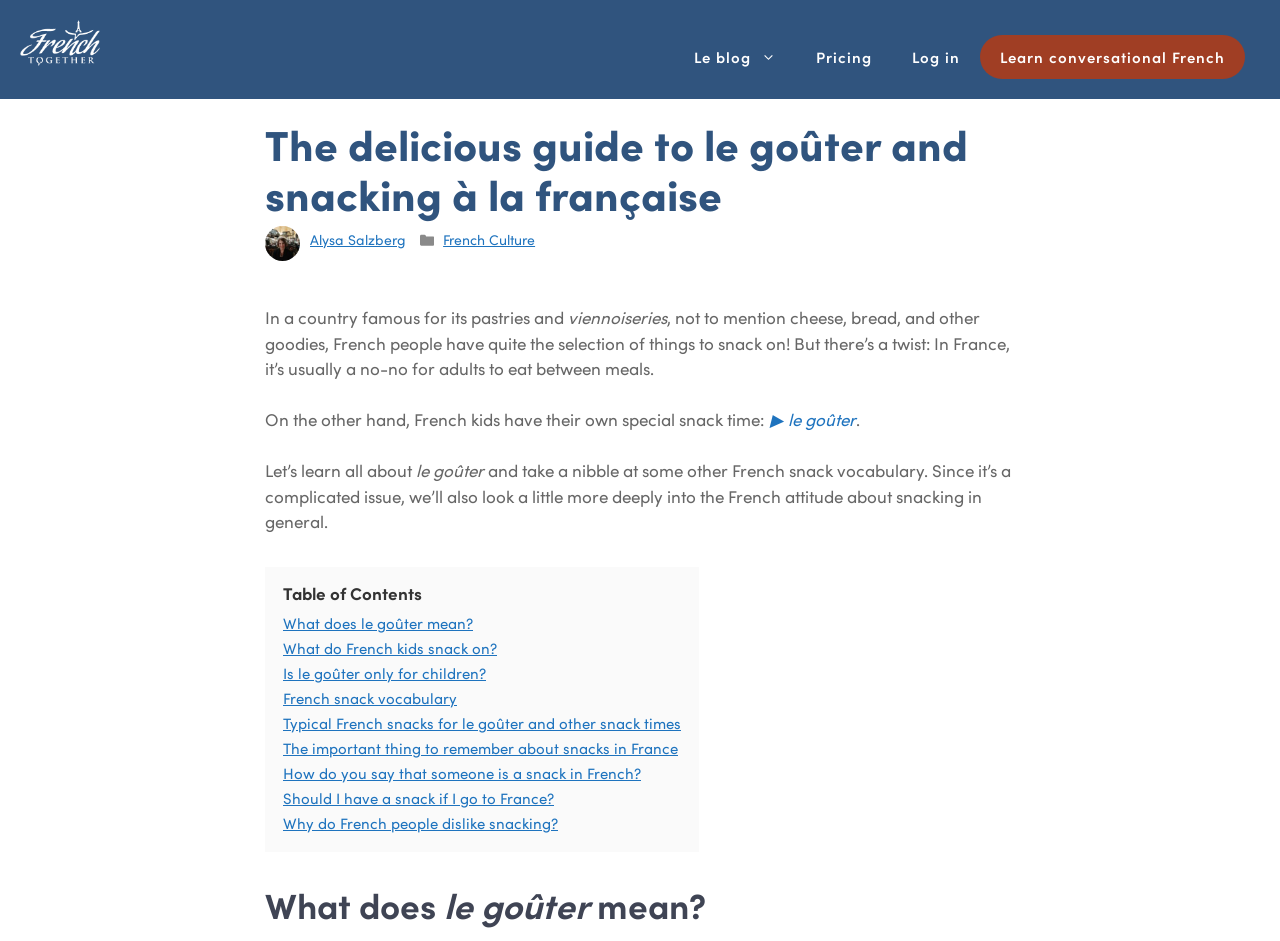Please identify the bounding box coordinates of the clickable area that will allow you to execute the instruction: "Click on the 'Le blog' link".

[0.527, 0.037, 0.622, 0.084]